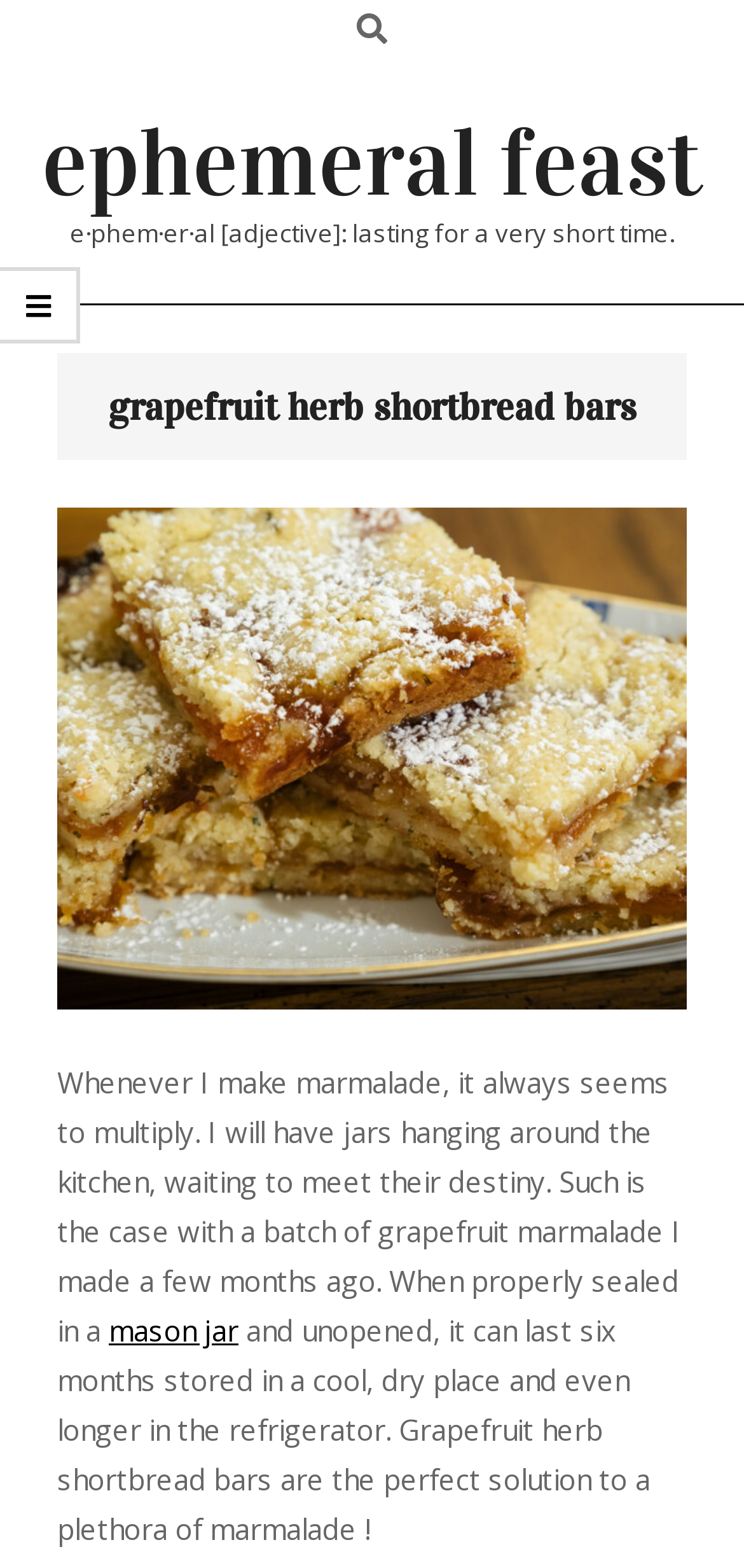Determine the bounding box for the UI element as described: "mason jar". The coordinates should be represented as four float numbers between 0 and 1, formatted as [left, top, right, bottom].

[0.146, 0.837, 0.321, 0.861]